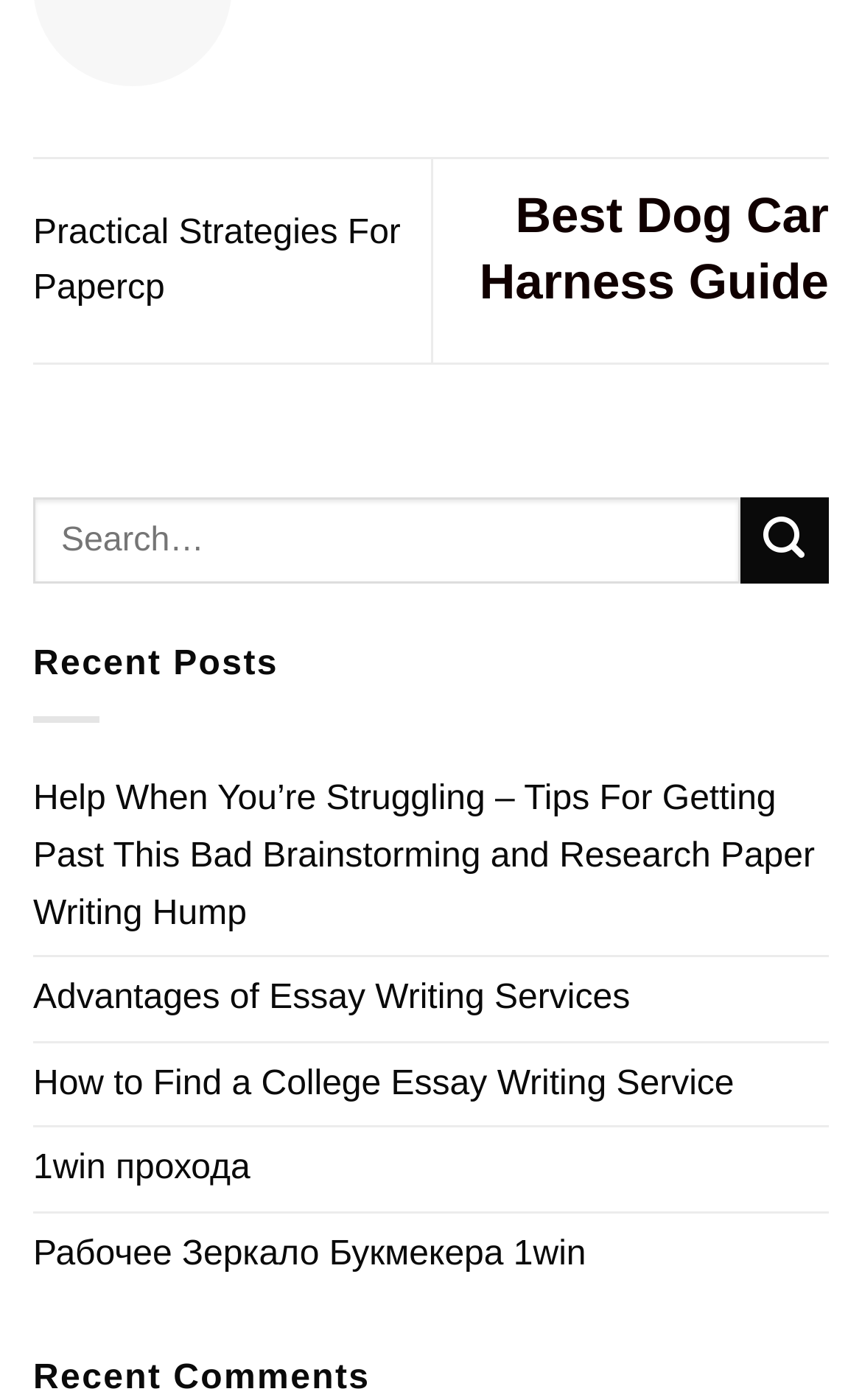Locate the UI element that matches the description name="s" placeholder="Search…" in the webpage screenshot. Return the bounding box coordinates in the format (top-left x, top-left y, bottom-right x, bottom-right y), with values ranging from 0 to 1.

[0.038, 0.356, 0.859, 0.417]